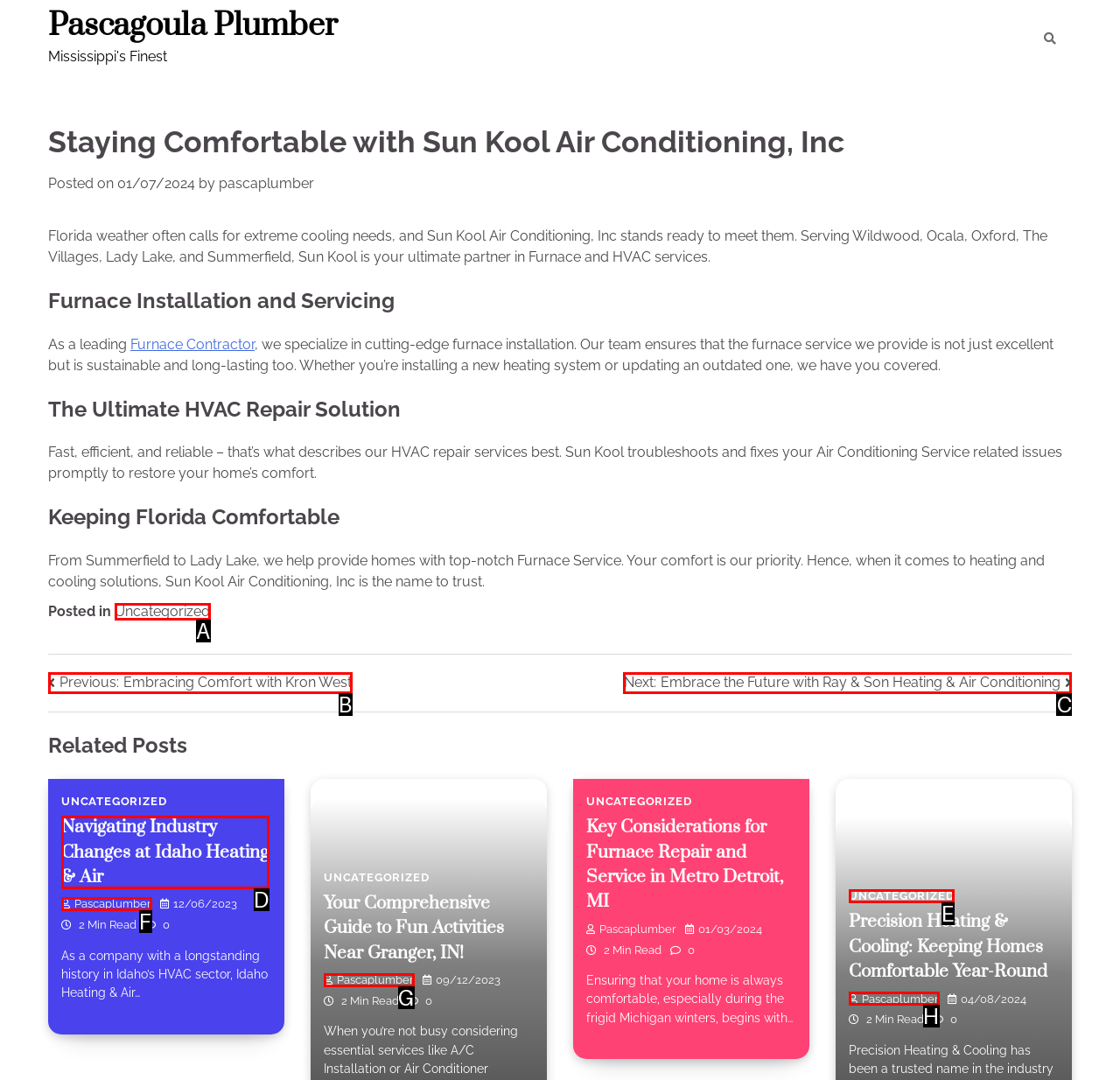Point out the option that needs to be clicked to fulfill the following instruction: Search for a local dealer
Answer with the letter of the appropriate choice from the listed options.

None